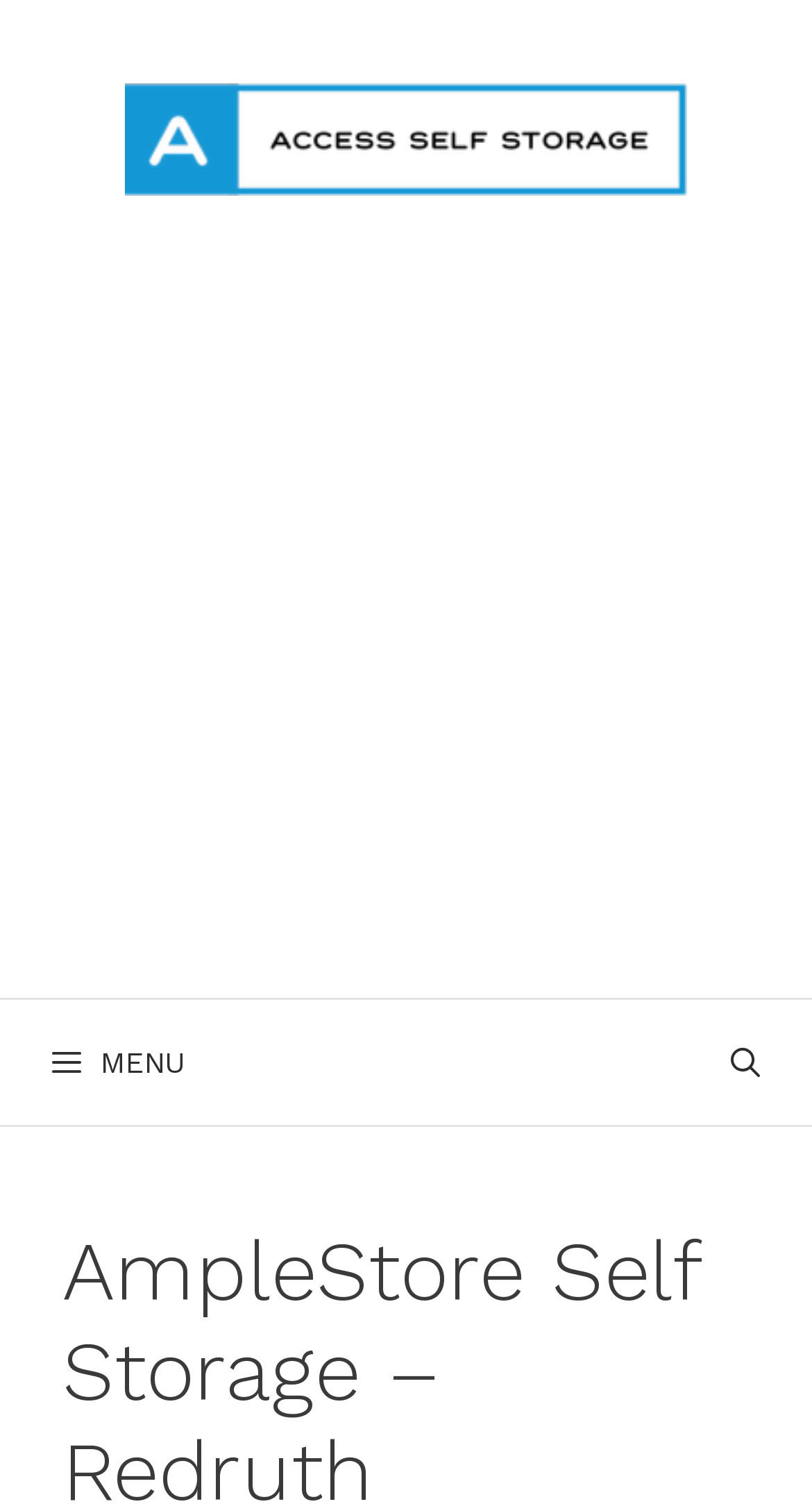Is the search bar currently open?
Answer with a single word or phrase by referring to the visual content.

No